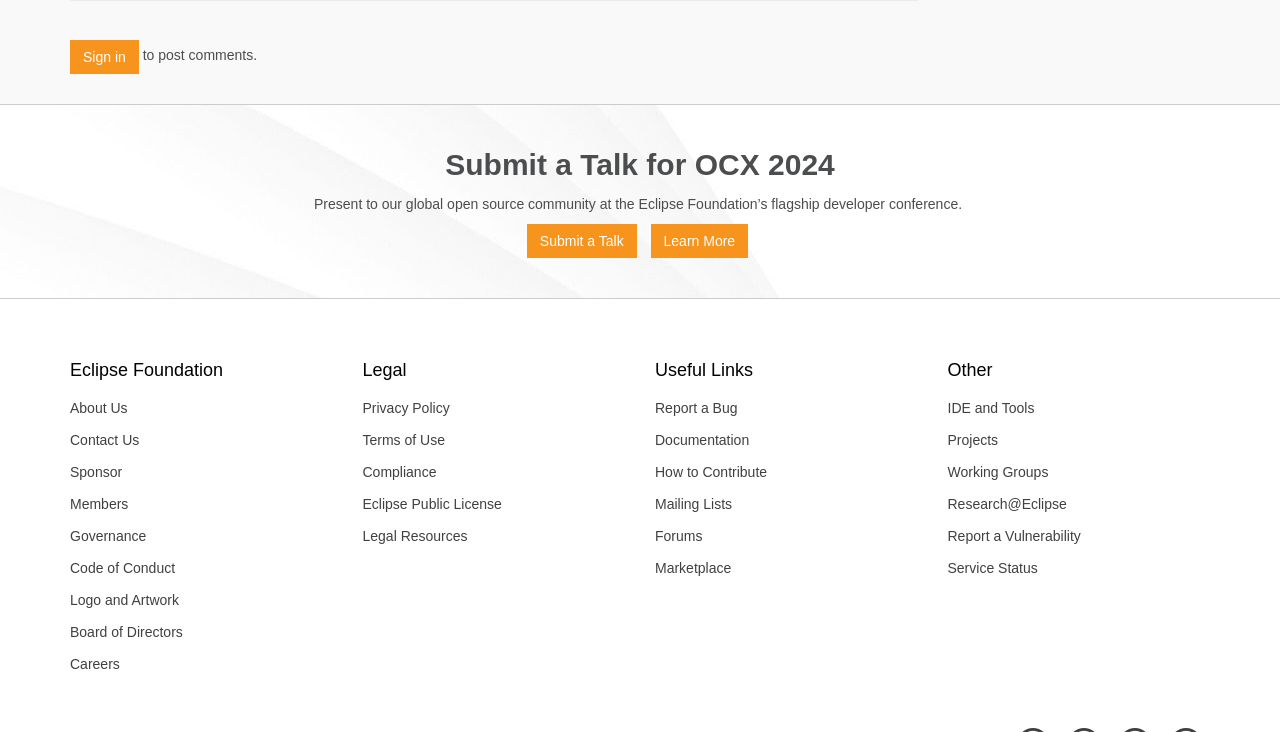Give a one-word or one-phrase response to the question: 
What is the main purpose of the webpage?

Submit a talk for OCX 2024